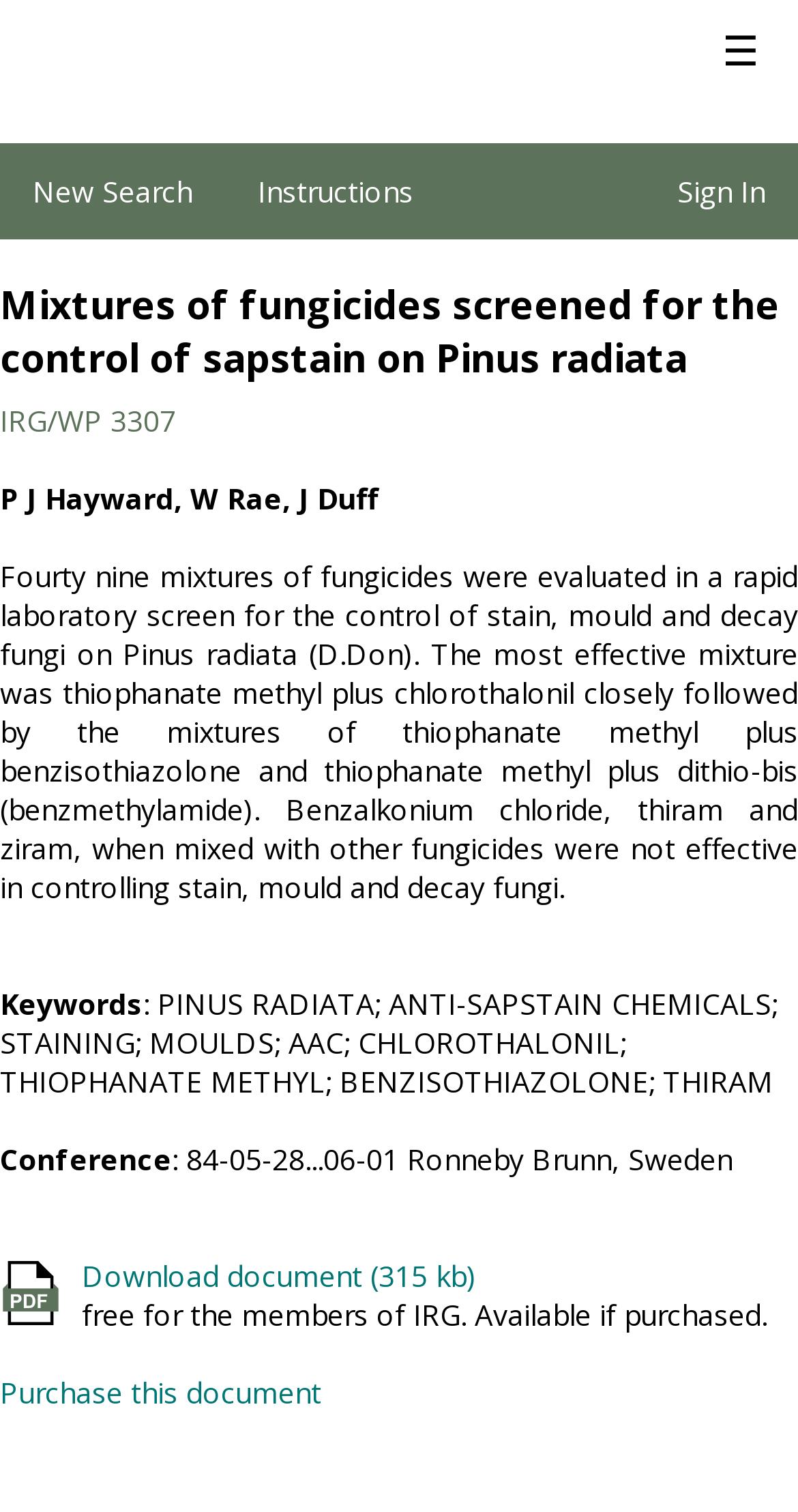Given the element description: "New Search", predict the bounding box coordinates of the UI element it refers to, using four float numbers between 0 and 1, i.e., [left, top, right, bottom].

[0.0, 0.014, 0.282, 0.077]